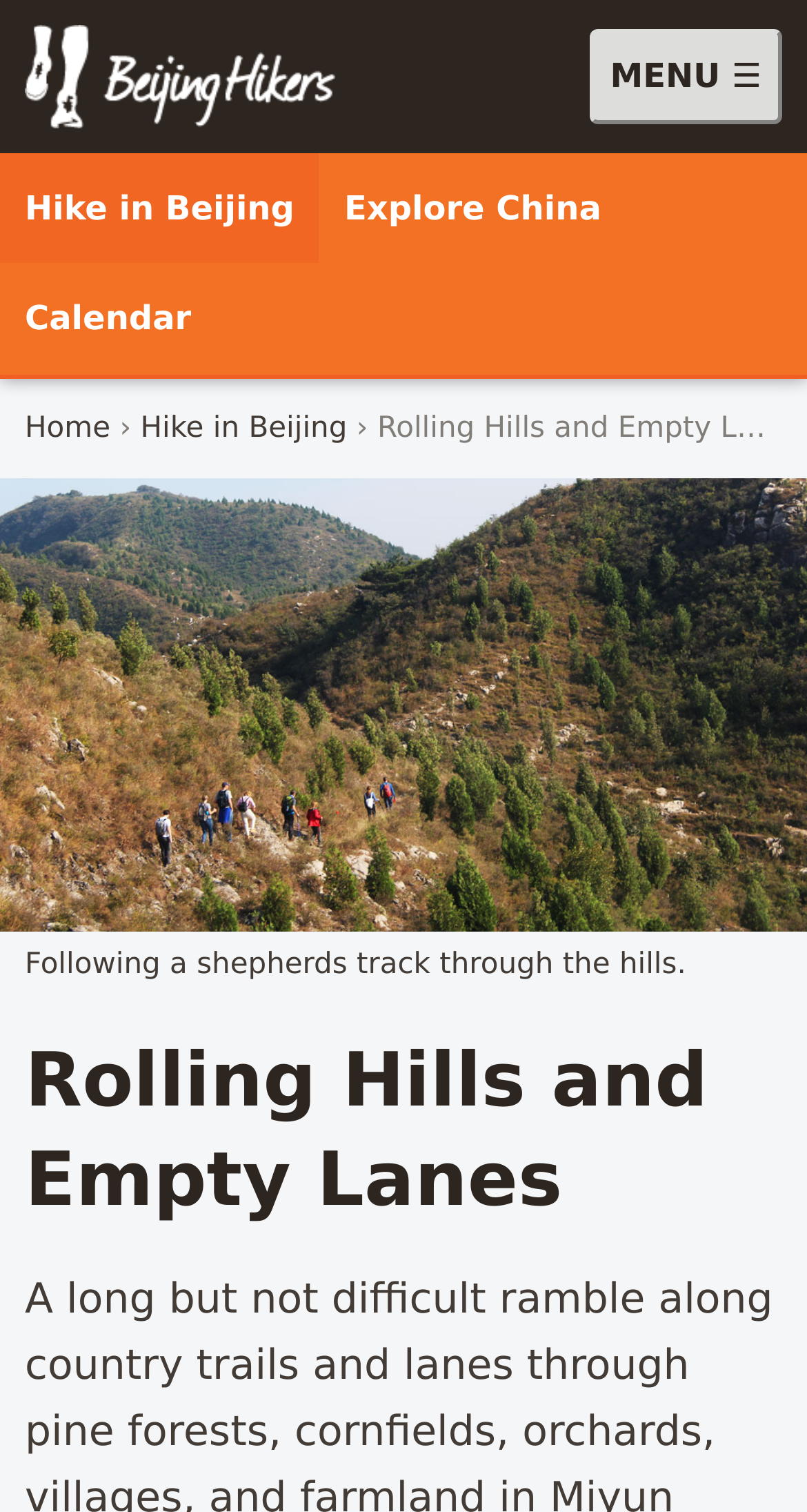What is the text on the top-left corner of the webpage?
Answer the question using a single word or phrase, according to the image.

Home